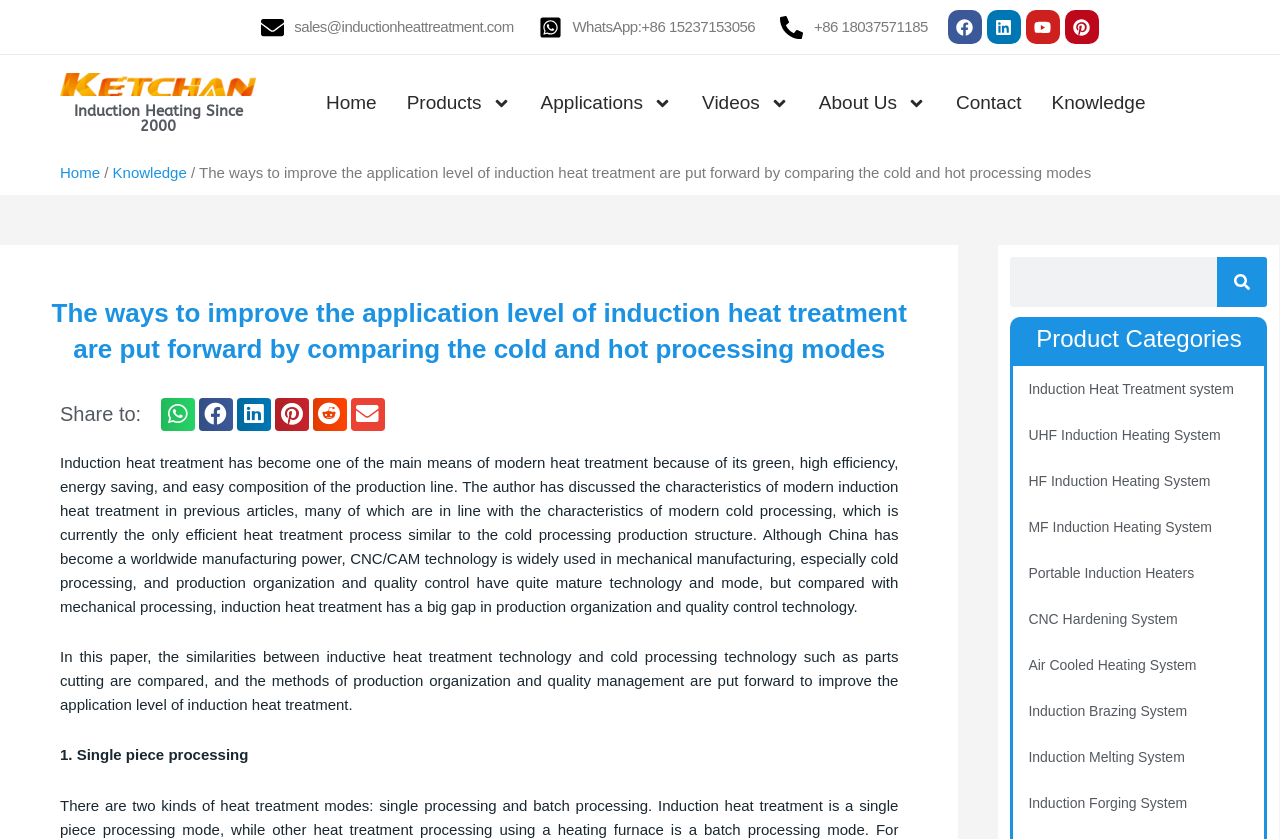Summarize the webpage in an elaborate manner.

This webpage is about induction heat treatment, a modern heat treatment method that is green, efficient, and energy-saving. At the top of the page, there is a logo and a navigation menu with links to "Home", "Products", "Applications", "Videos", "About Us", "Contact", and "Knowledge". Below the navigation menu, there is a breadcrumb trail showing the current page's location.

The main content of the page is divided into several sections. The first section has a heading that summarizes the content of the page, which is about improving the application level of induction heat treatment by comparing cold and hot processing modes. Below the heading, there is a paragraph of text that explains the benefits of induction heat treatment and its current limitations in production organization and quality control technology.

The next section compares the similarities between inductive heat treatment technology and cold processing technology, and proposes methods to improve the application level of induction heat treatment. This section is followed by a list of subheadings, including "Single piece processing", which suggests that the page will discuss various methods of production organization and quality management.

On the right side of the page, there is a search bar and a list of product categories, including "Induction Heat Treatment system", "UHF Induction Heating System", and others. There are also social media links and a "Share to" section that allows users to share the page on various platforms.

At the bottom of the page, there are contact information, including an email address, phone numbers, and WhatsApp number. There are also links to Facebook, LinkedIn, YouTube, and Pinterest.